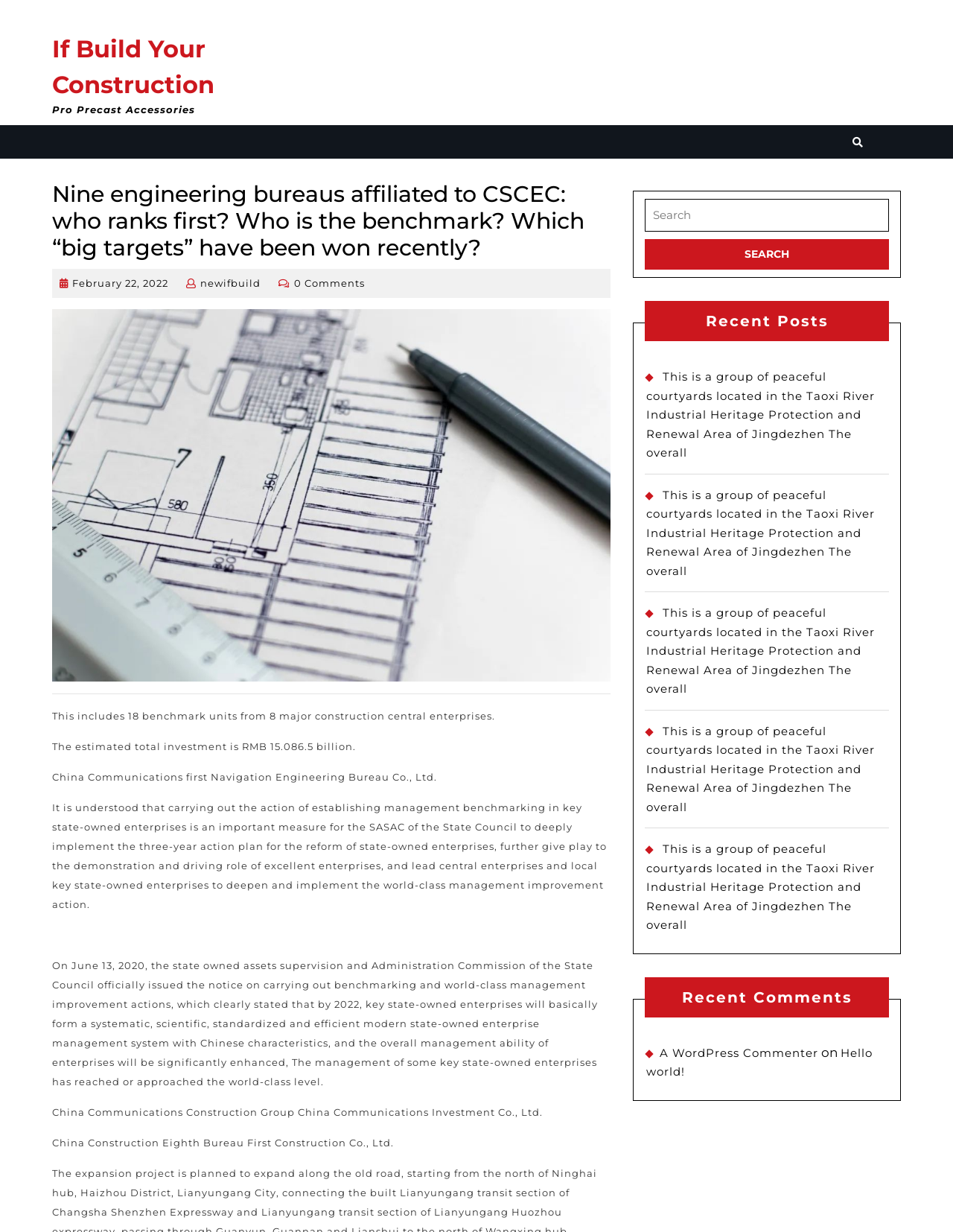What is the name of the second engineering bureau mentioned?
Using the image, give a concise answer in the form of a single word or short phrase.

China Construction Eighth Bureau First Construction Co., Ltd.